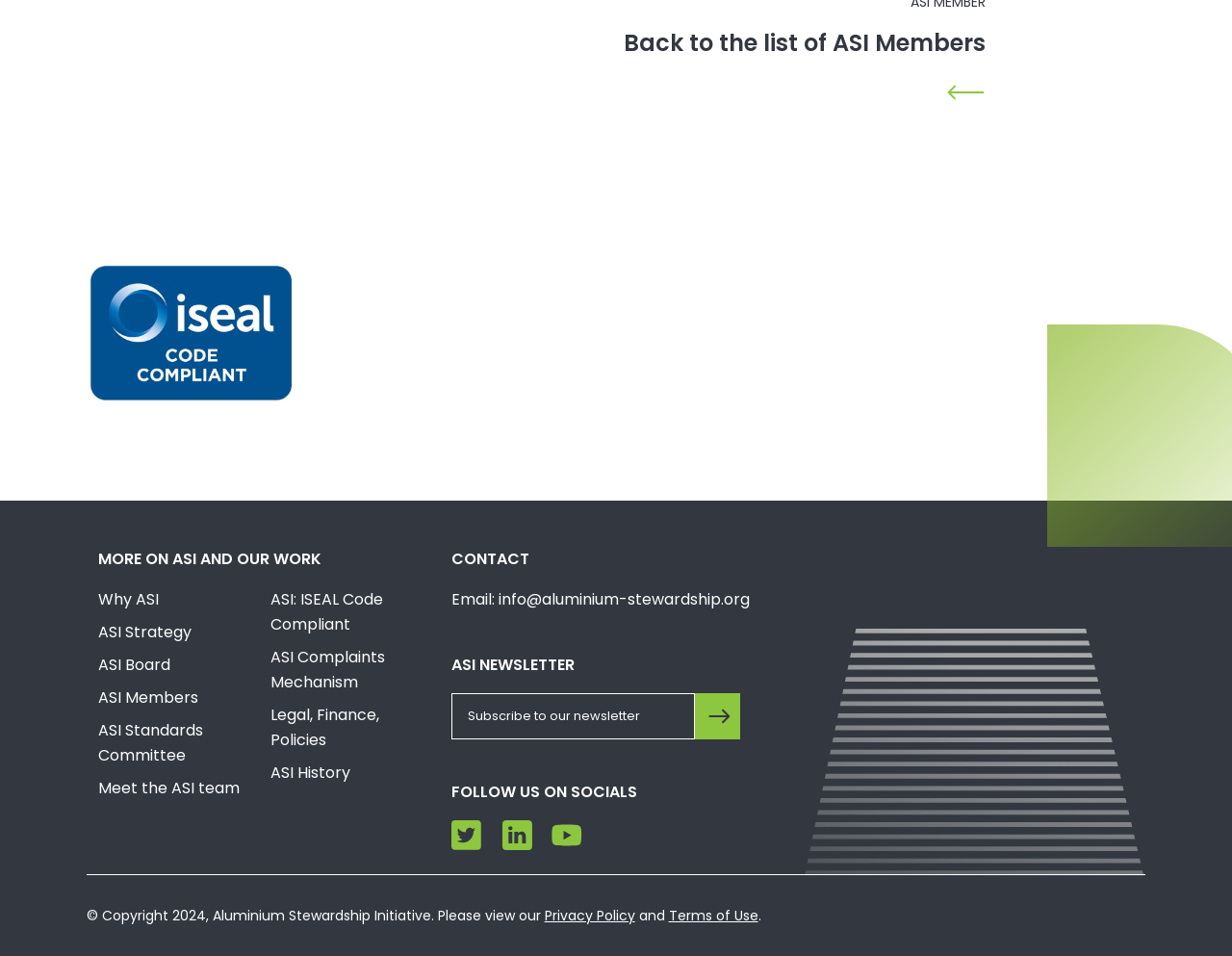Indicate the bounding box coordinates of the element that must be clicked to execute the instruction: "View ASI's privacy policy". The coordinates should be given as four float numbers between 0 and 1, i.e., [left, top, right, bottom].

[0.442, 0.947, 0.515, 0.967]